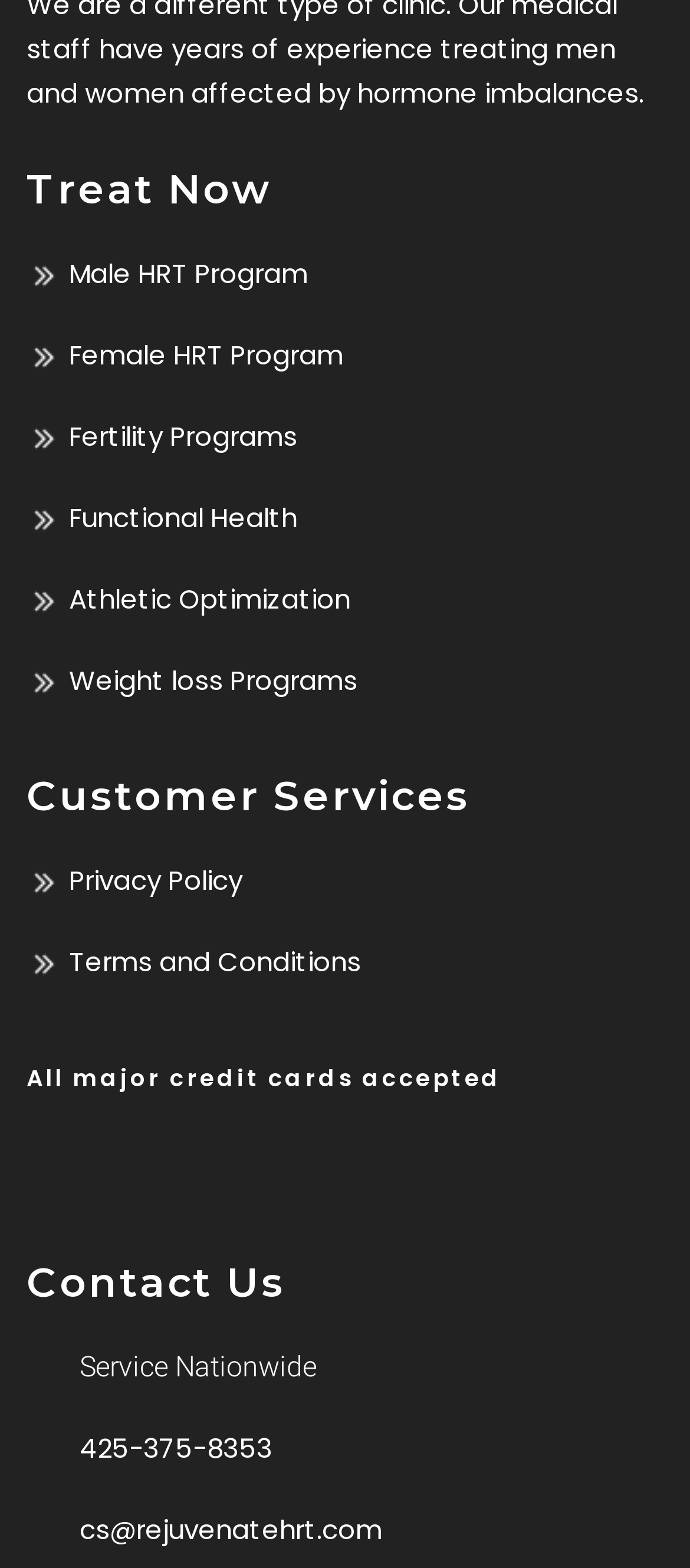Determine the bounding box for the described UI element: "425-375-8353".

[0.103, 0.911, 0.395, 0.935]